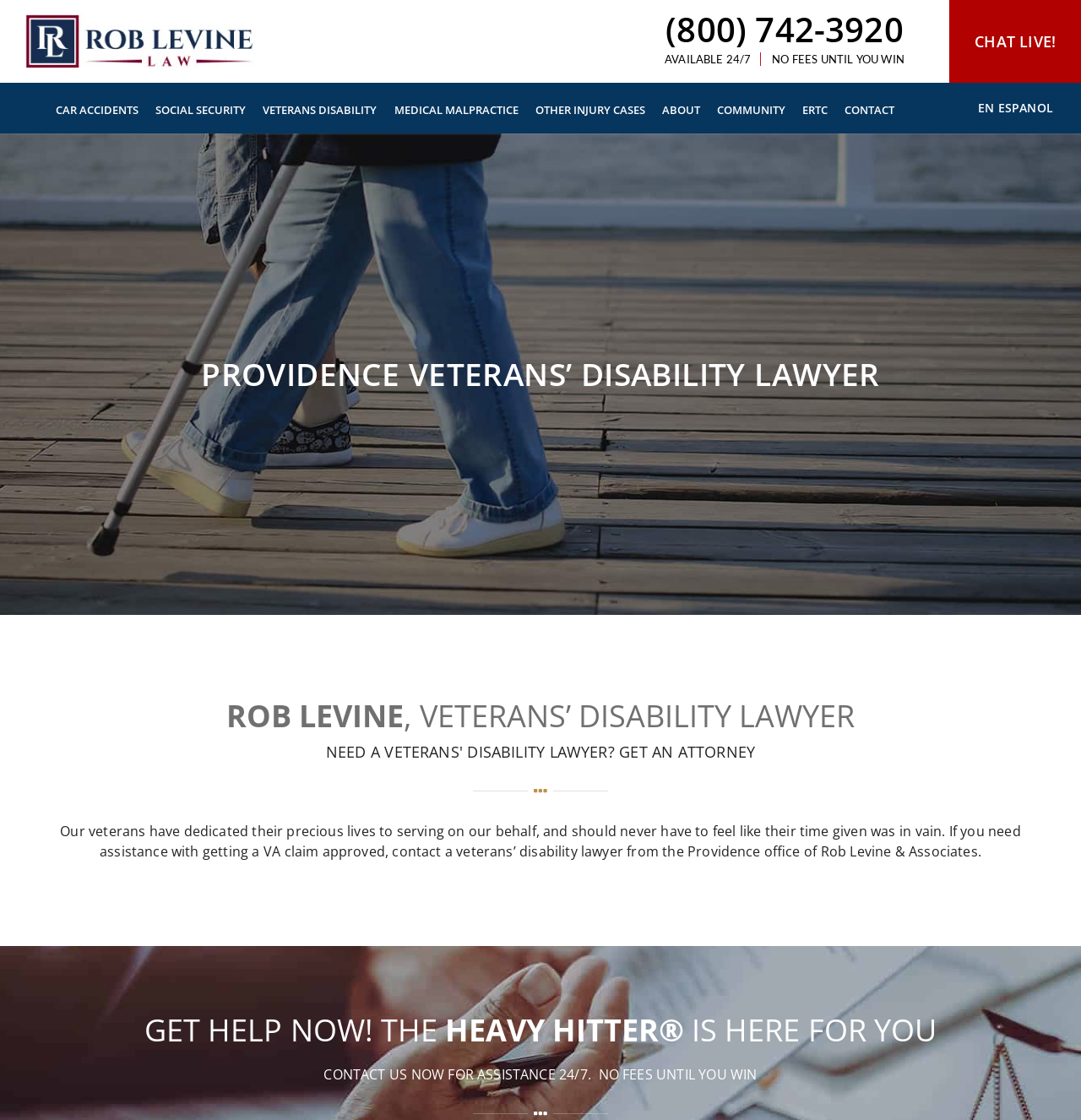Determine the bounding box coordinates of the target area to click to execute the following instruction: "Chat live."

[0.902, 0.028, 0.977, 0.046]